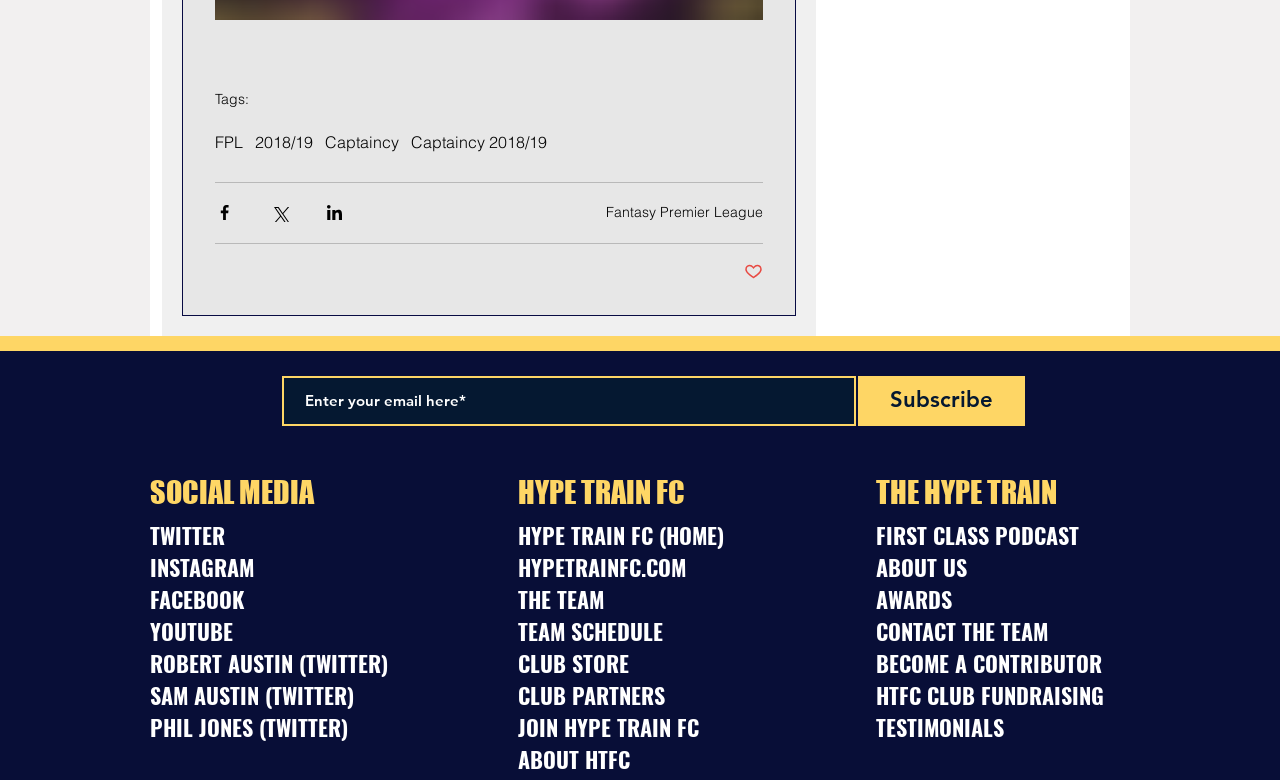Use a single word or phrase to answer the question: 
How many links are there under 'THE HYPE TRAIN' section?

7